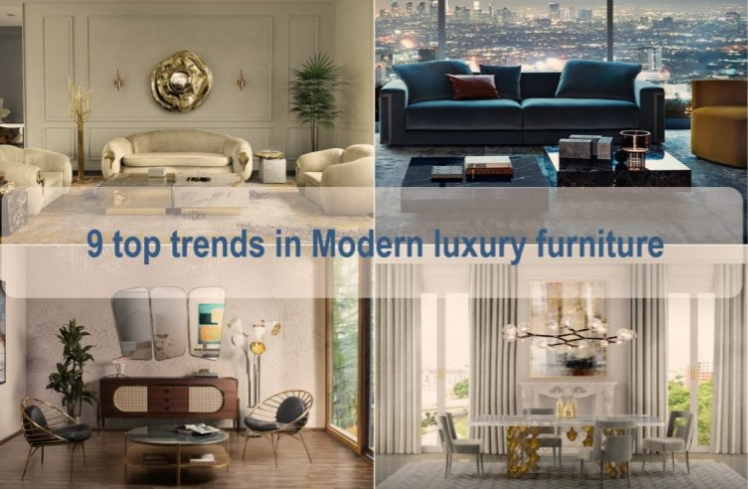What is the color of the couch in the top right corner?
By examining the image, provide a one-word or phrase answer.

Deep blue